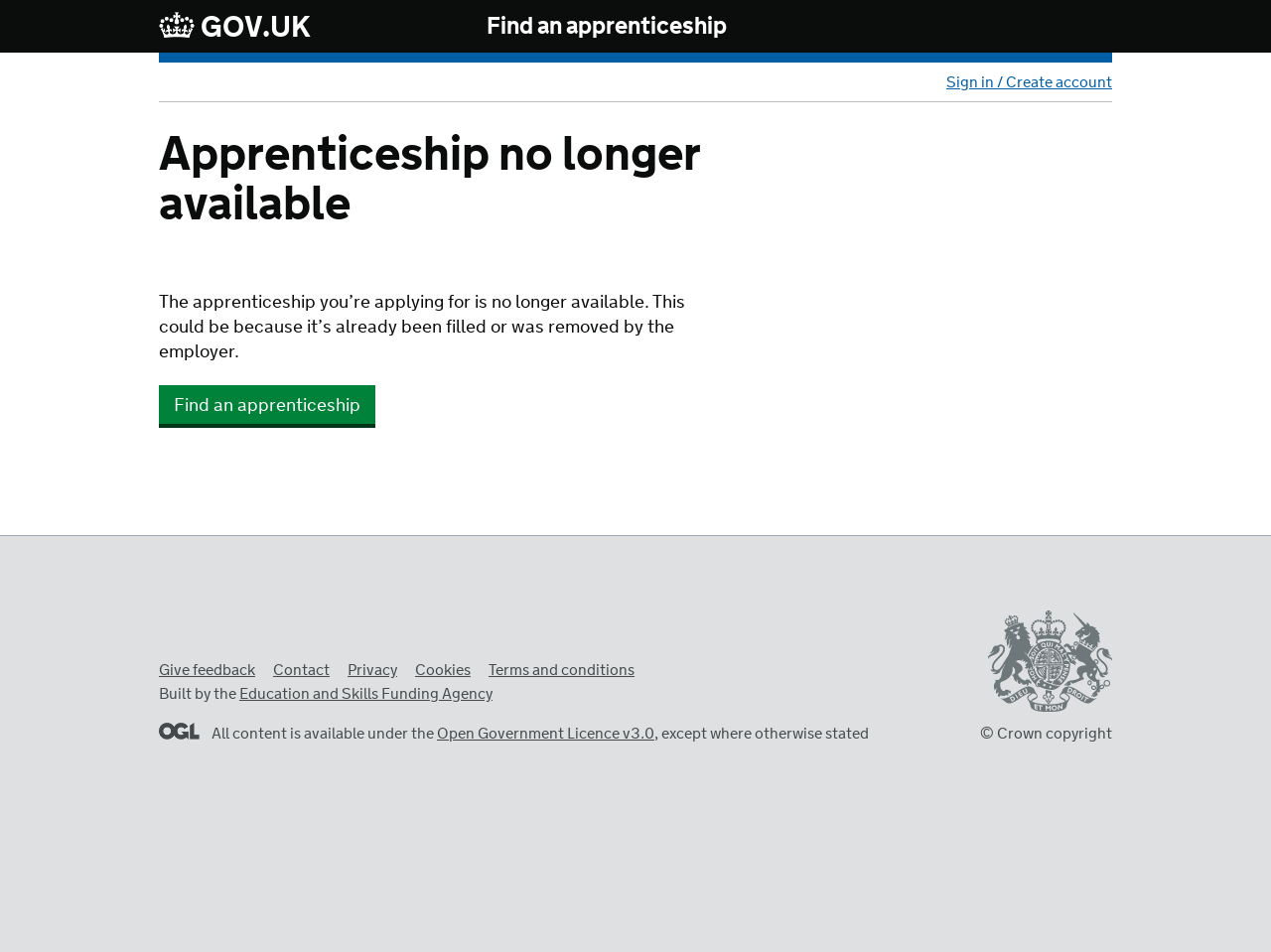Respond to the following query with just one word or a short phrase: 
Who built the website?

Education and Skills Funding Agency